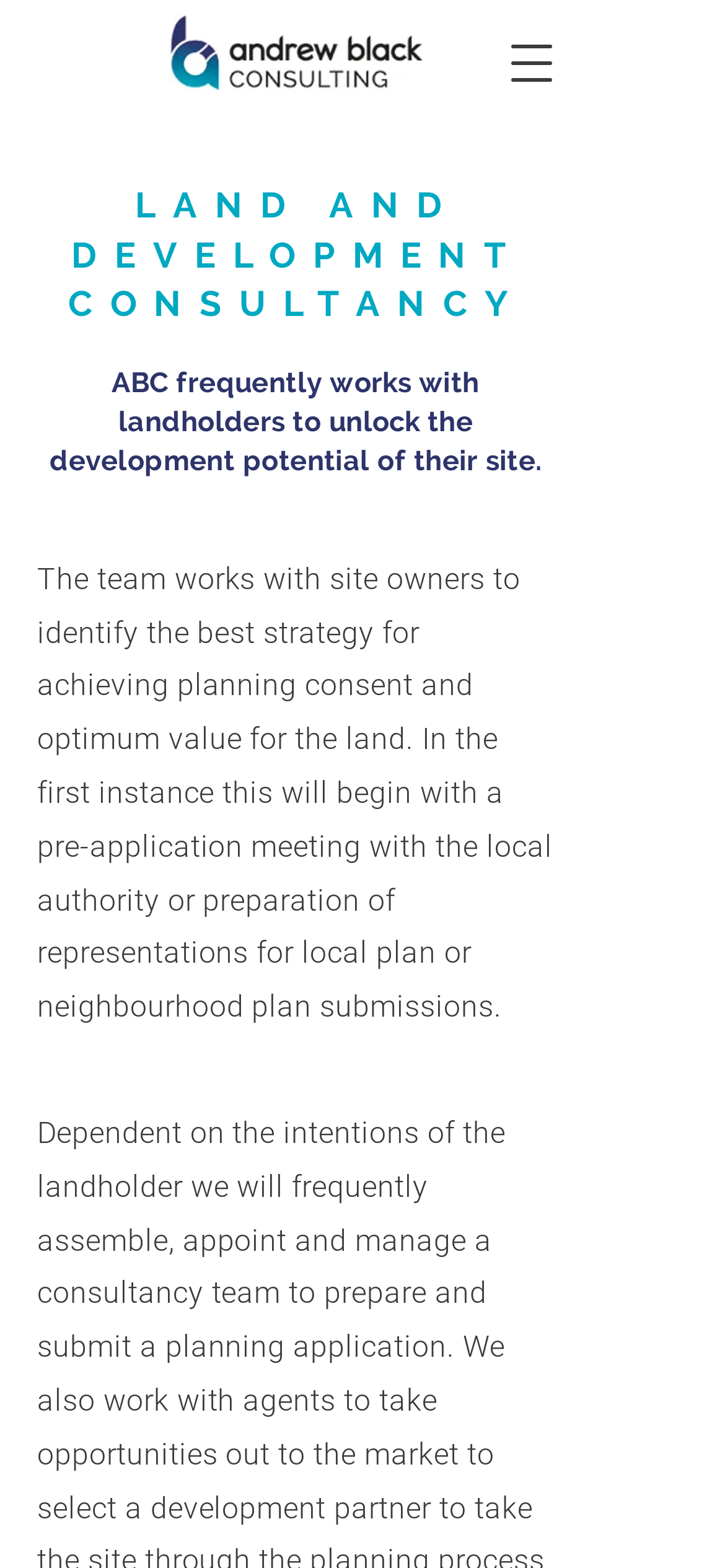What is the main service offered by this consultancy?
Carefully analyze the image and provide a thorough answer to the question.

Based on the webpage content, it is clear that the consultancy, Andrew Black Consult, provides services related to land development. The headings and text on the page mention 'Land and Development Consultancy', 'unlocking the development potential of their site', and 'achieving planning consent and optimum value for the land', which all point to land development being the main service offered.